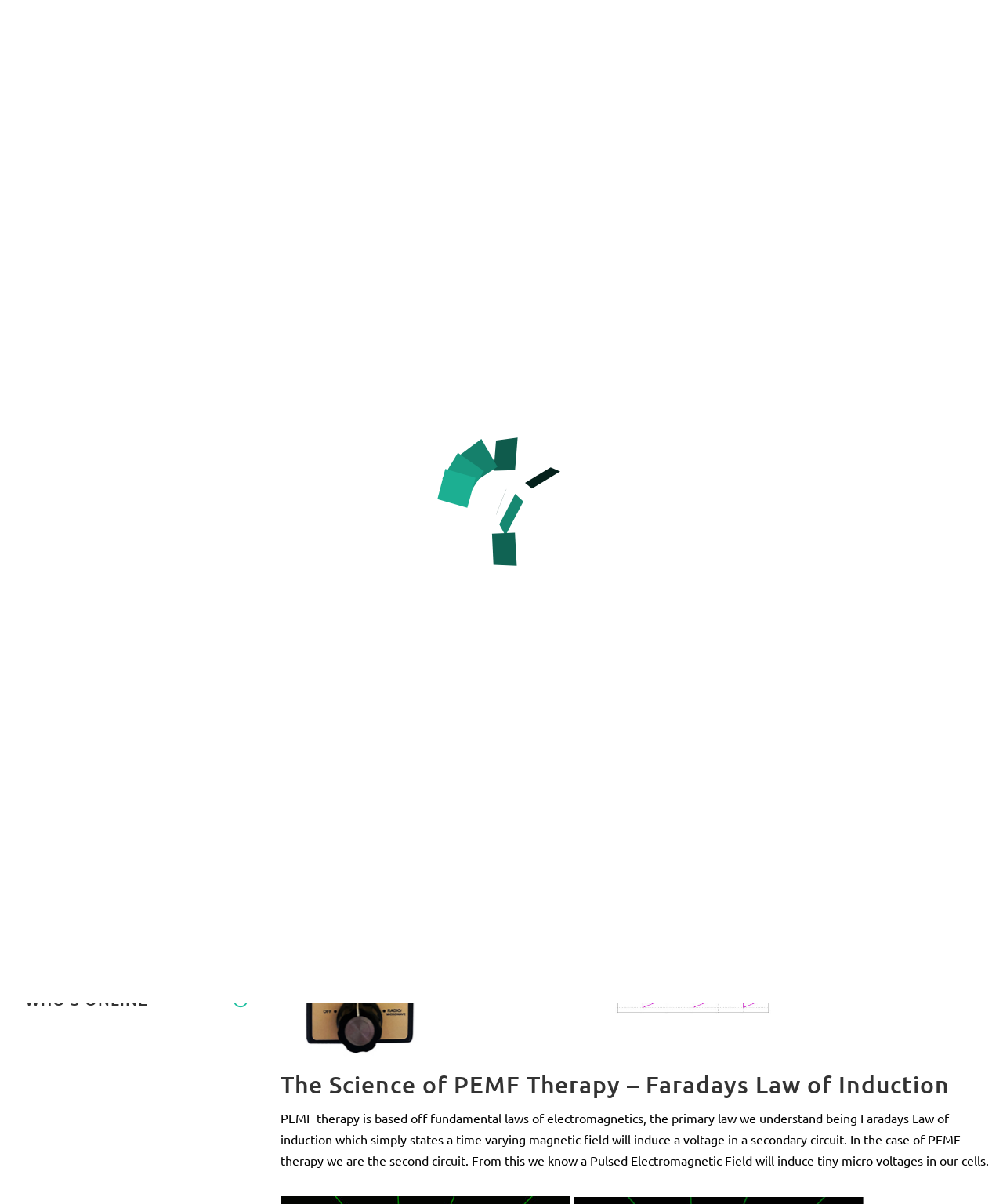Provide the bounding box coordinates of the area you need to click to execute the following instruction: "Contact support via phone".

[0.731, 0.067, 0.869, 0.082]